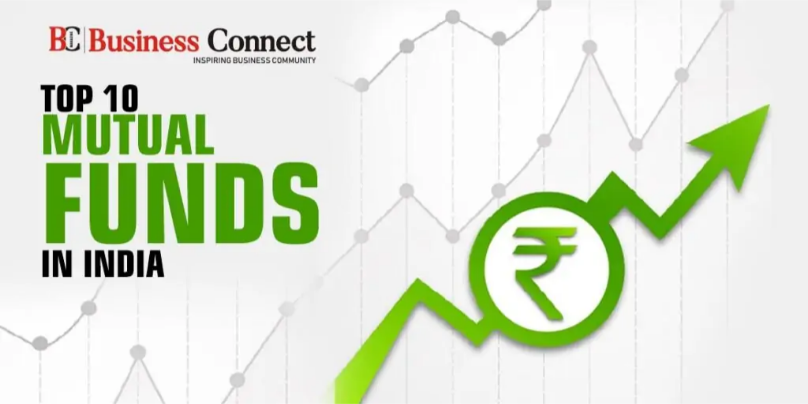What symbol is integrated into a rising graph?
Using the visual information from the image, give a one-word or short-phrase answer.

Indian Rupee